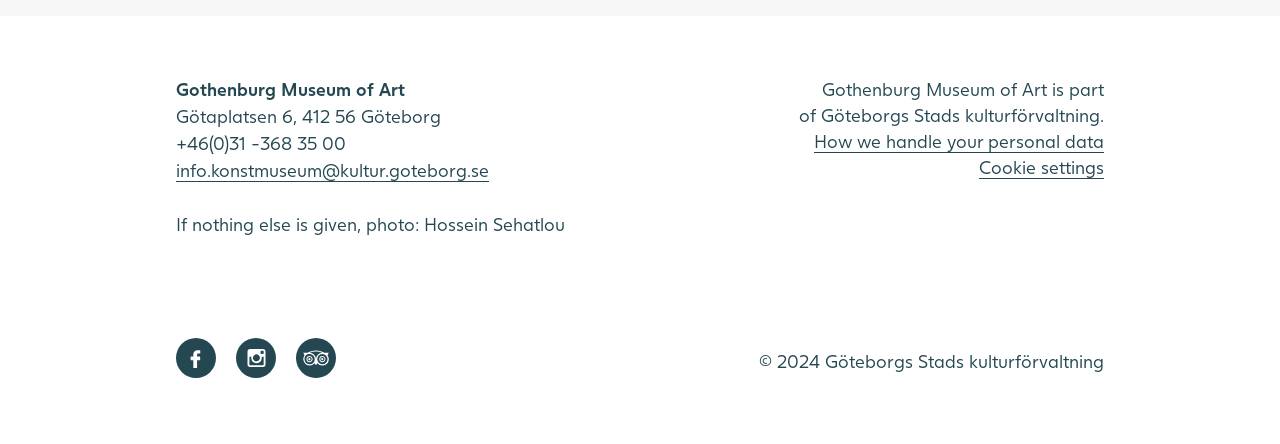What is the museum part of?
Look at the image and construct a detailed response to the question.

The museum is part of Göteborgs Stads kulturförvaltning, which can be found in the middle section of the webpage, where it is written as 'Gothenburg Museum of Art is part of Göteborgs Stads kulturförvaltning.' in a static text element.